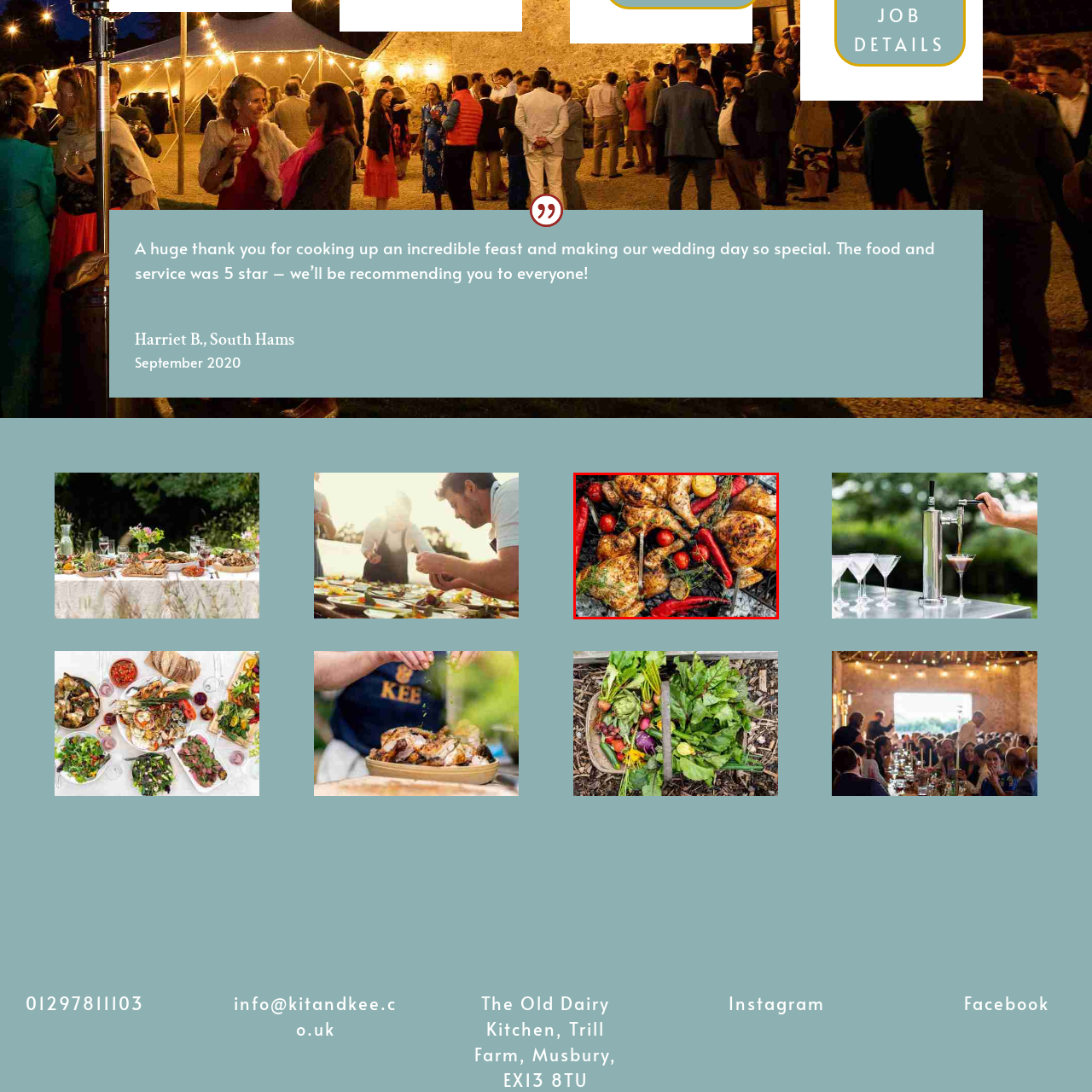Give a detailed caption for the image that is encased within the red bounding box.

The image showcases a beautifully grilled feast featuring succulent pieces of chicken, artfully arranged on a grill. The chicken exhibits a rich, golden-brown color, hinting at its juicy tenderness and savory spices used in the preparation. Surrounding the chicken are vibrant red chili peppers and fresh, juicy tomatoes, which add a pop of color and a hint of freshness to the dish. Also interspersed are slices of zesty lemon, their bright yellow contrasting strikingly with the rich hues of the grilled meat and vegetables. This culinary display is not just a feast for the eyes but represents the high standards of catering that can make a wedding celebration truly special, much like the accolades shared by happy clients who emphasize the exceptional food and five-star service received.